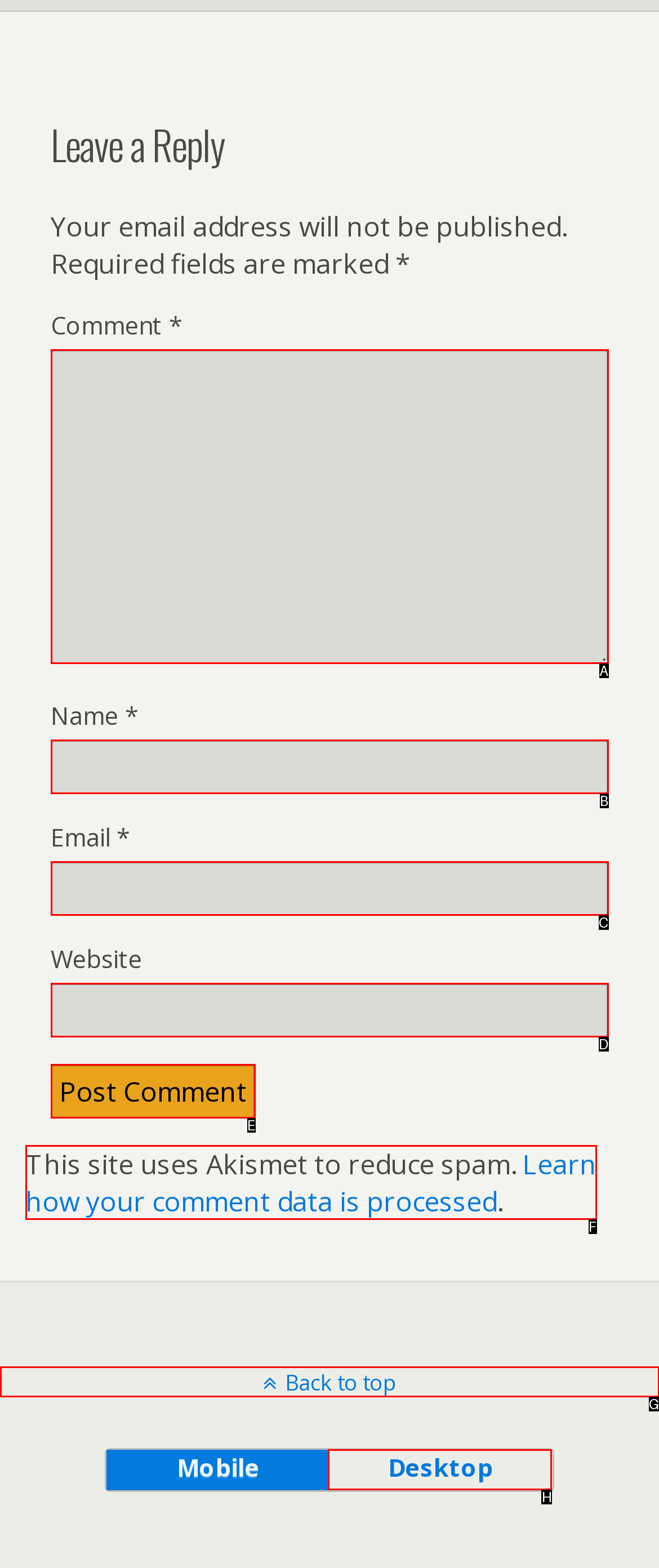From the given options, find the HTML element that fits the description: parent_node: Email * aria-describedby="email-notes" name="email". Reply with the letter of the chosen element.

C